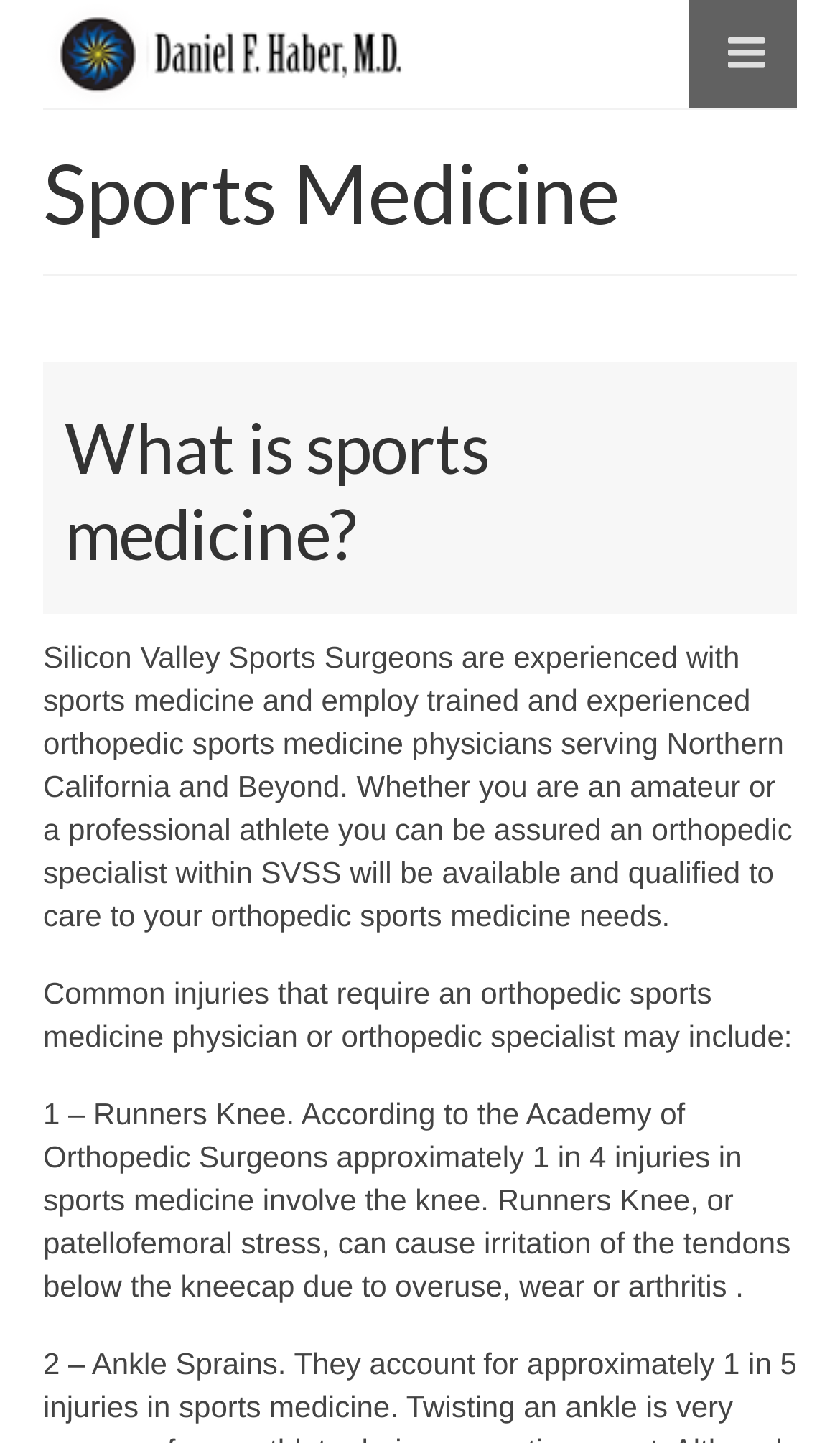What is the specialty of Daniel Haber, MD?
Carefully analyze the image and provide a thorough answer to the question.

Based on the webpage, Daniel Haber, MD is a specialist in Sports Medicine, as indicated by the link and image with his name, and the heading 'Sports Medicine' on the webpage.